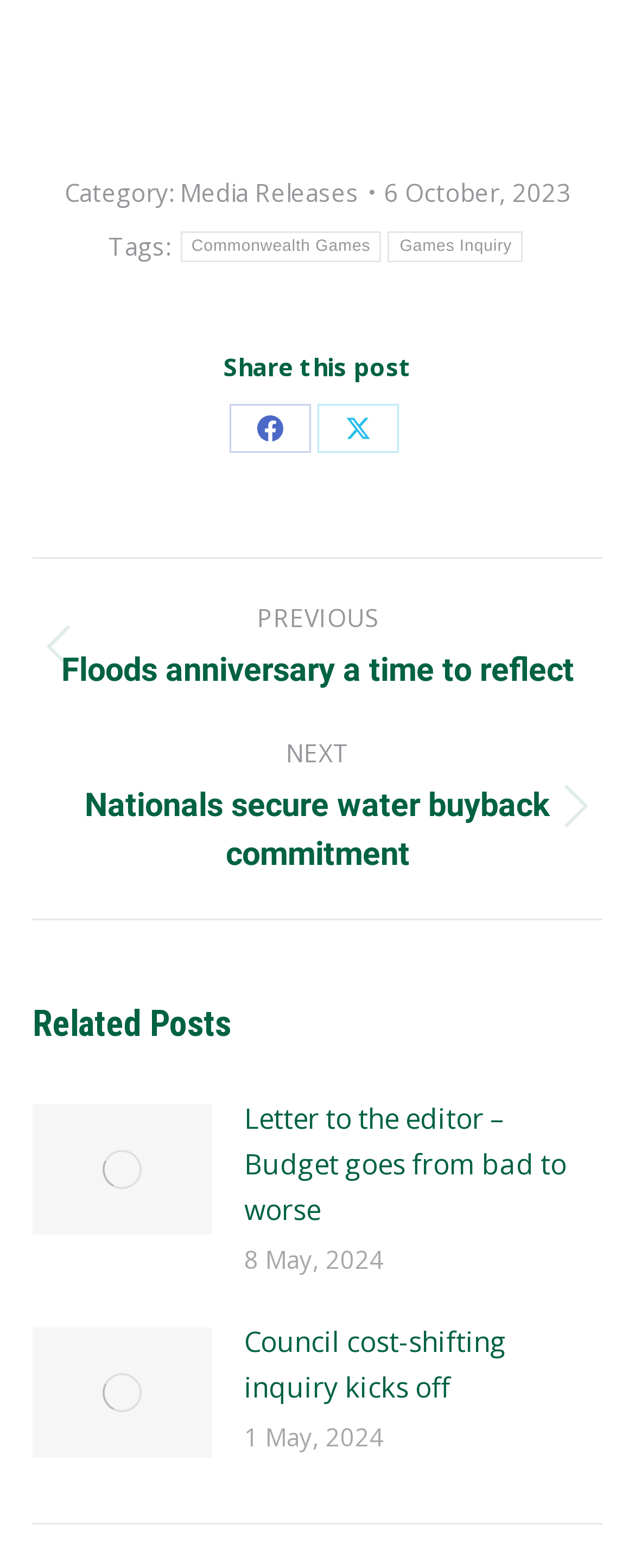What is the tag of the current post?
Utilize the image to construct a detailed and well-explained answer.

The webpage provides a 'Tags:' label, followed by two link elements, 'Commonwealth Games' and 'Games Inquiry', indicating that these are the tags of the current post.